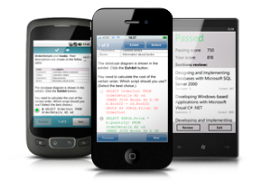Provide a thorough and detailed caption for the image.

The image showcases three mobile devices displaying various learning applications related to IT certification exams. The devices illustrate the versatility of modern technology in facilitating exam preparation on the go. 

On the left, a touchscreen device features a checklist-style interface, likely designed for tracking study progress or practice questions. The central device, resembling an iPhone, displays a review screen with highlighted text, suggesting an interactive study material or flashcard functionality. On the right, a smartphone presents a summary of exam results, including a score and passing information, indicating a successful completion of a certification or practice test. 

This visual representation emphasizes the convenience of mobile studying through applications, making it easier for users to access resources anytime and anywhere, particularly for preparing for exams like those offered by CompTIA or Cisco. The image aligns with the theme of mobile learning tools, specifically designed to assist users in achieving their certification goals effectively.